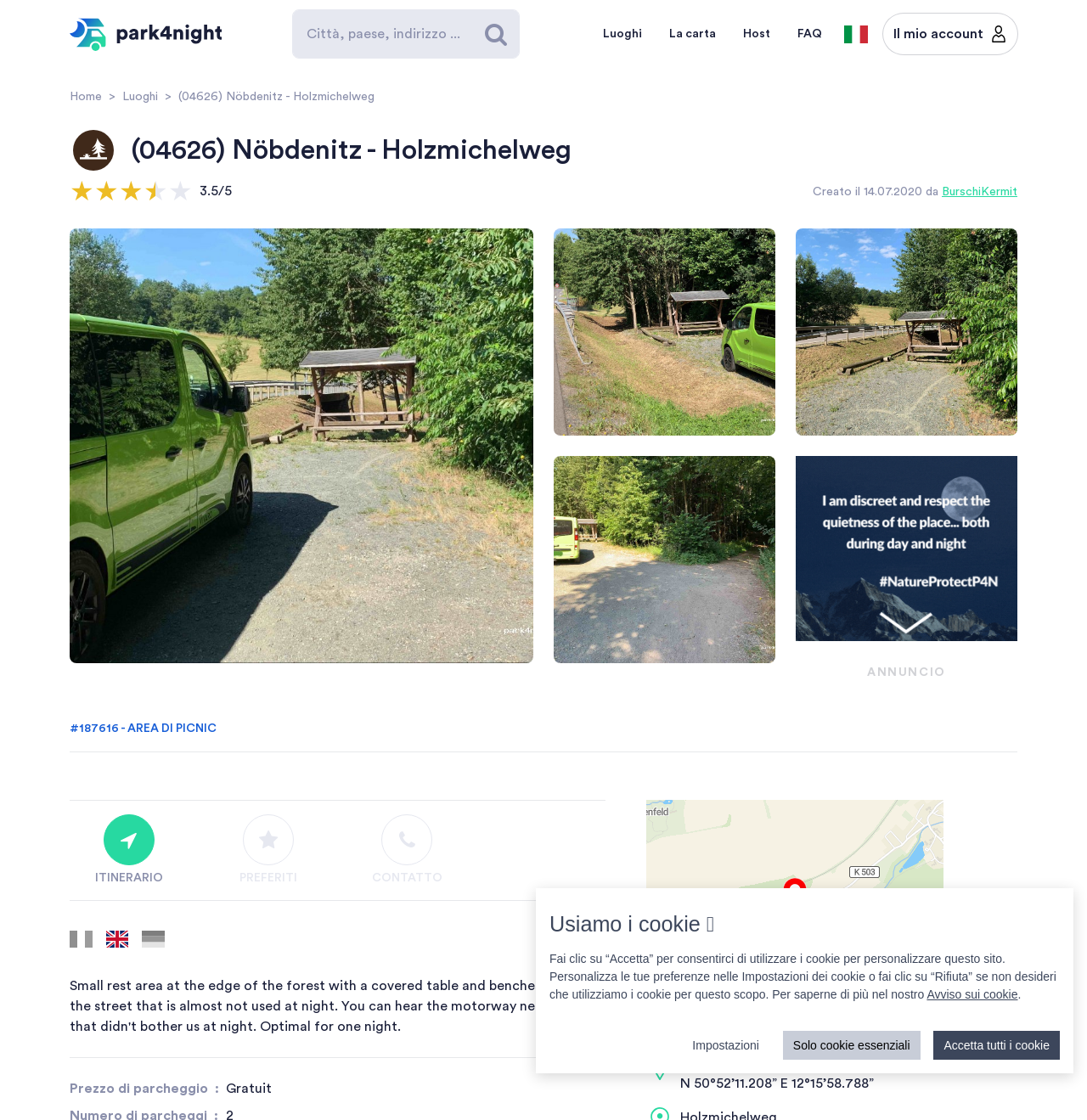Who created this place?
Please provide a comprehensive answer based on the information in the image.

The creator of this place can be found in the section with the text 'Creato il 14.07.2020 da'. The corresponding link is 'BurschiKermit', which is the username of the creator.